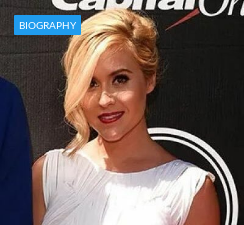Answer this question in one word or a short phrase: What is the color of Chelsea Kilgore's dress?

White